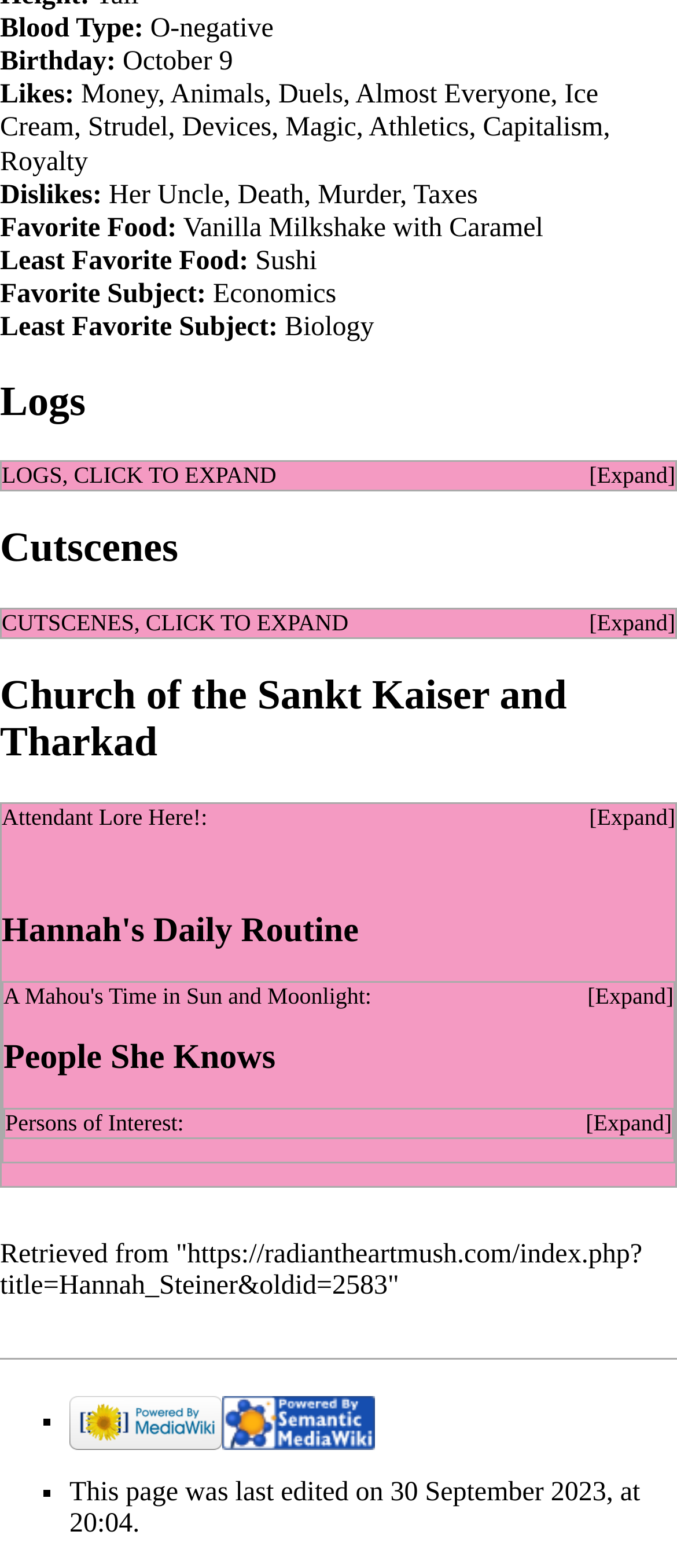Identify the bounding box coordinates for the UI element described as follows: alt="Powered by Semantic MediaWiki". Use the format (top-left x, top-left y, bottom-right x, bottom-right y) and ensure all values are floating point numbers between 0 and 1.

[0.328, 0.897, 0.554, 0.916]